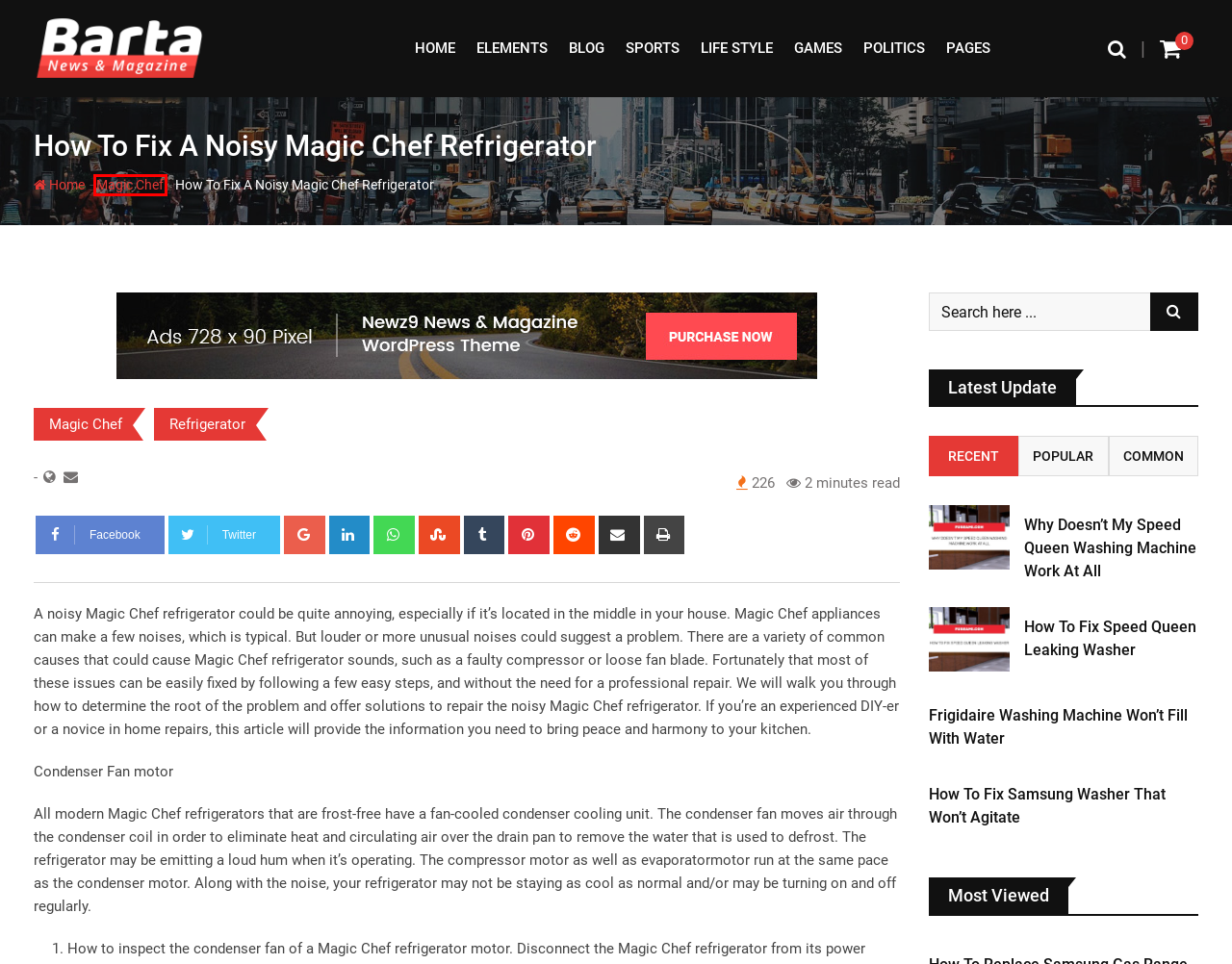Given a screenshot of a webpage with a red bounding box around a UI element, please identify the most appropriate webpage description that matches the new webpage after you click on the element. Here are the candidates:
A. Home 2 - Fuseami
B. Refrigerator - Fuseami
C. How To Fix Samsung Washer That Won’t Agitate - Fuseami
D. How To Fix Speed Queen Leaking Washer - Fuseami
E. Amana - Fuseami
F. Cart - Fuseami
G. Magic Chef - Fuseami
H. Why Doesn’t My Speed Queen Washing Machine Work At All - Fuseami

G